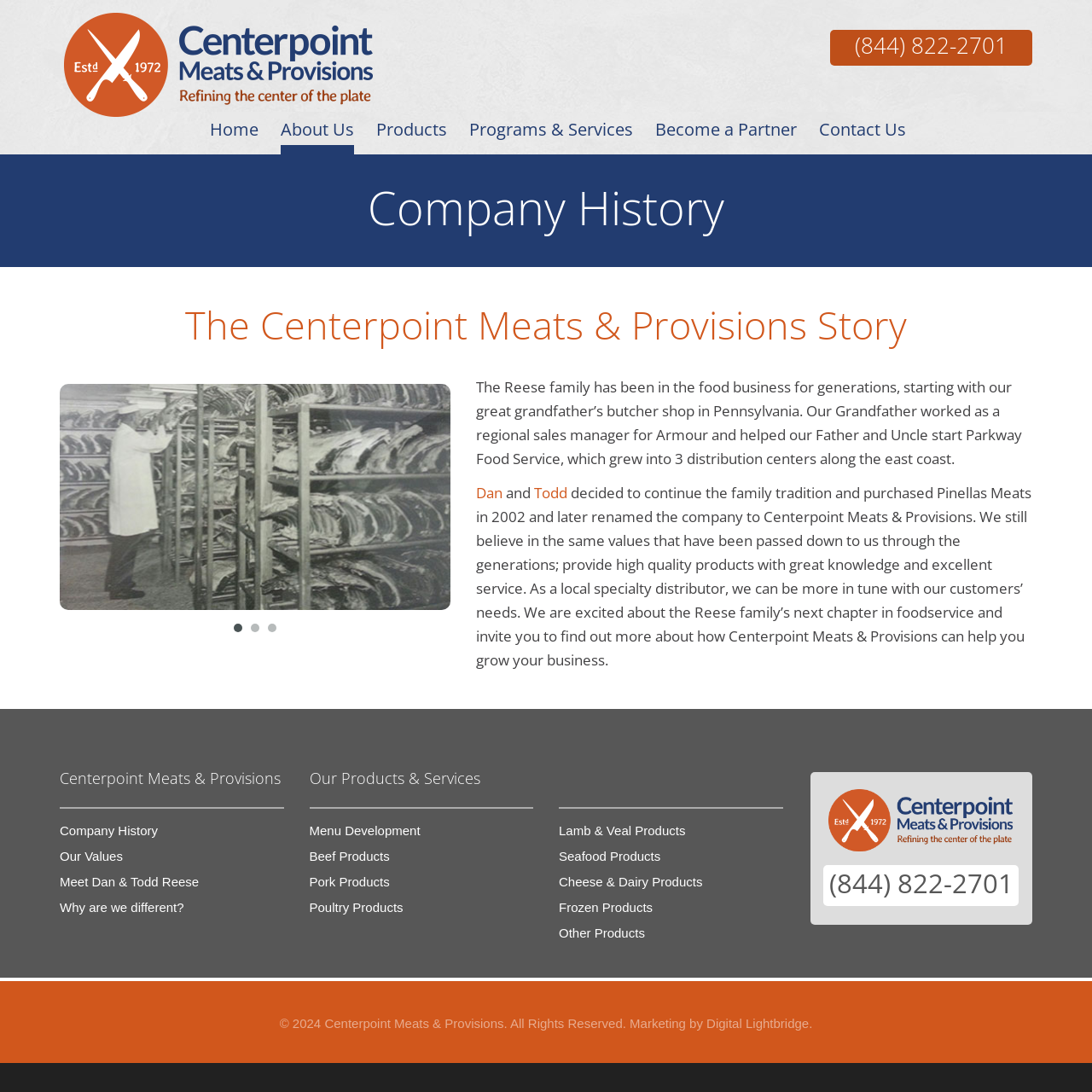Show the bounding box coordinates of the element that should be clicked to complete the task: "Click the 'Products' link".

[0.345, 0.109, 0.409, 0.141]